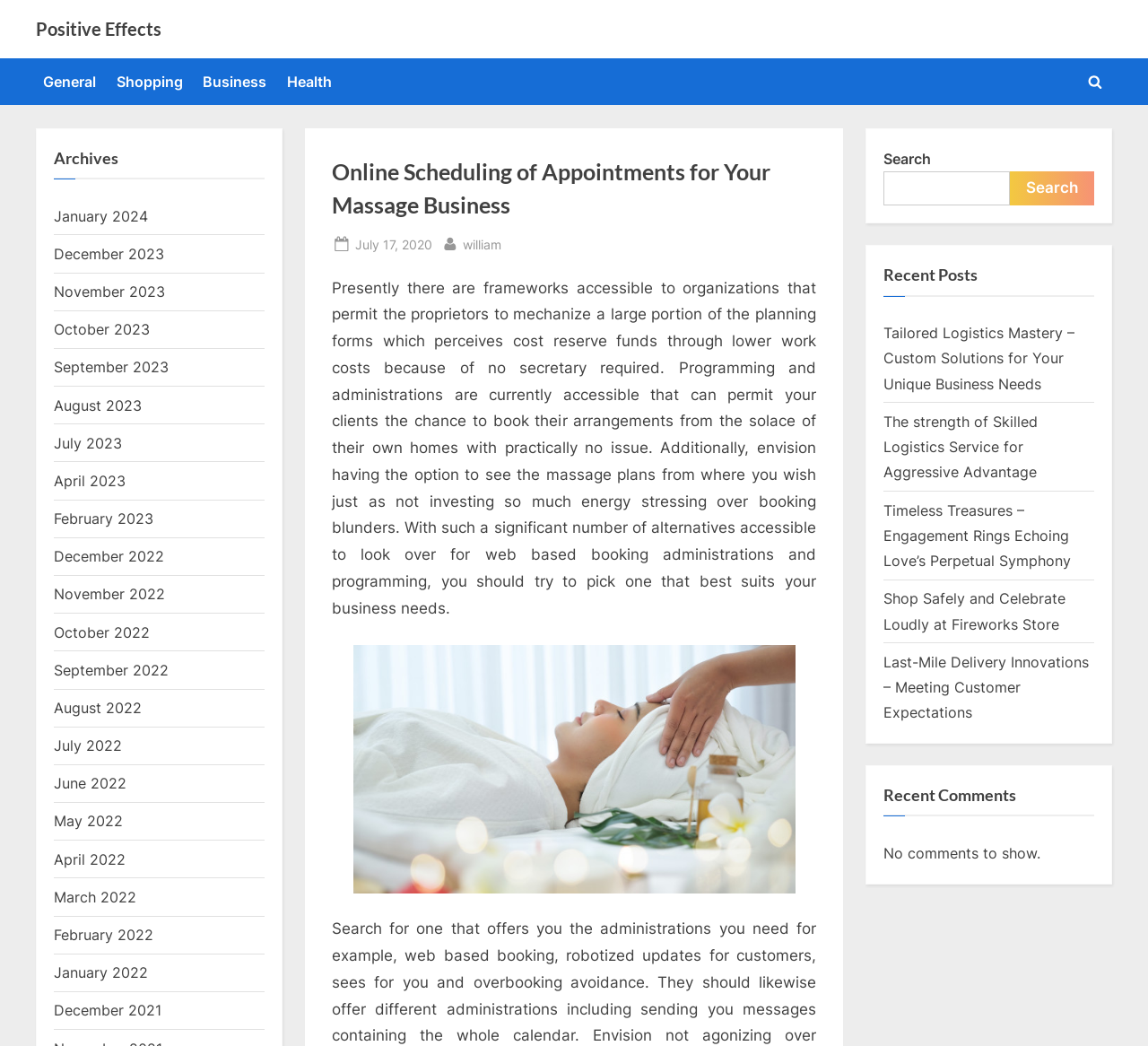Could you please study the image and provide a detailed answer to the question:
What is the image about?

The image on the webpage is described as 'Massage Therapy' and is likely related to the topic of the article, which is about online scheduling of appointments for massage businesses.